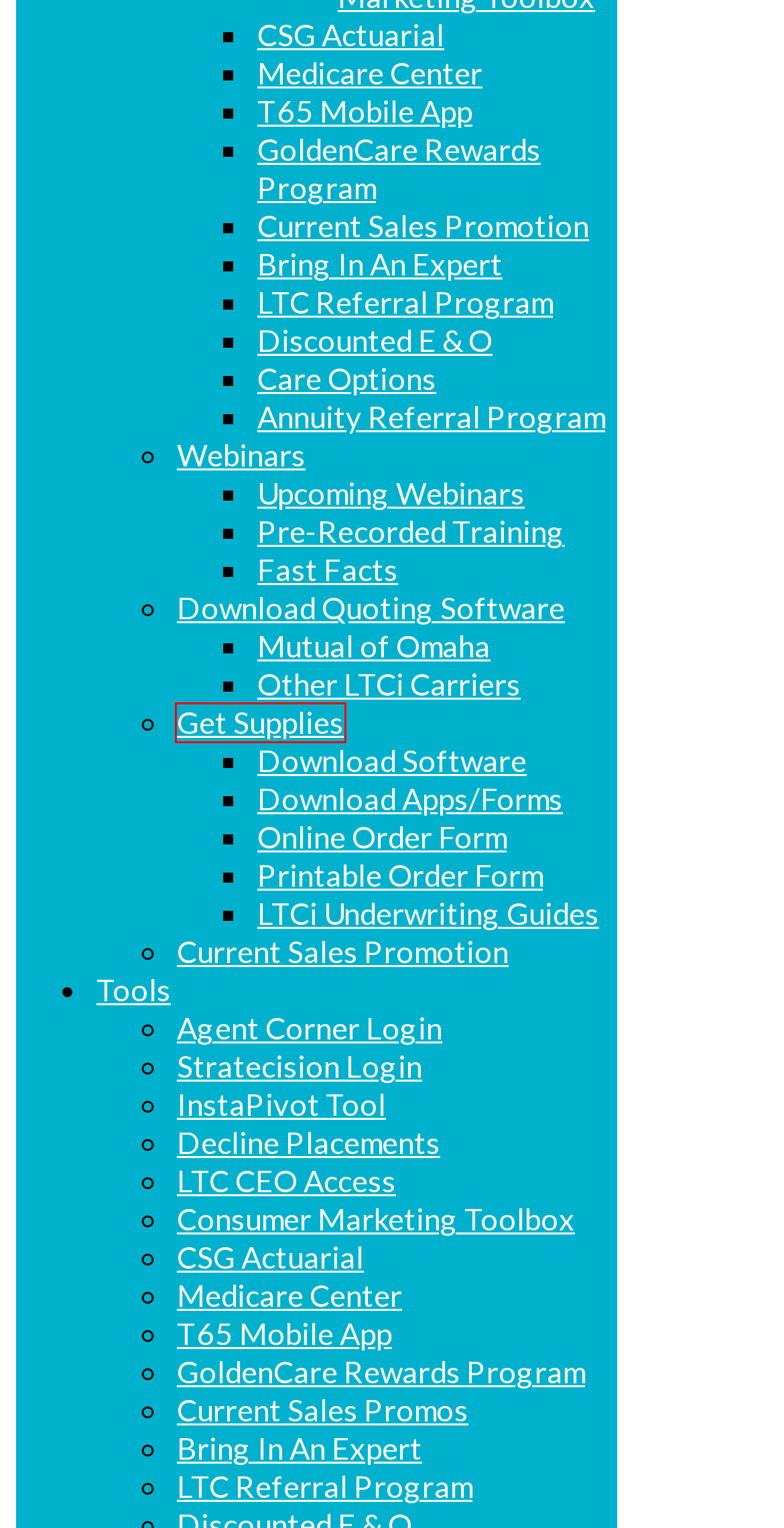You’re provided with a screenshot of a webpage that has a red bounding box around an element. Choose the best matching webpage description for the new page after clicking the element in the red box. The options are:
A. CSG Actuarial - GoldenCare Agents
B. Integrity Direct – Longevity Planning Referral Program
C. Training - GoldenCare Agents
D. ALPS Program - GoldenCare Agents
E. Promo - GoldenCare Agents
F. Turning65 Locator - GoldenCare Agents
G. Get Supplies - GoldenCare Agents
H. Care Options - GoldenCare Agents

G